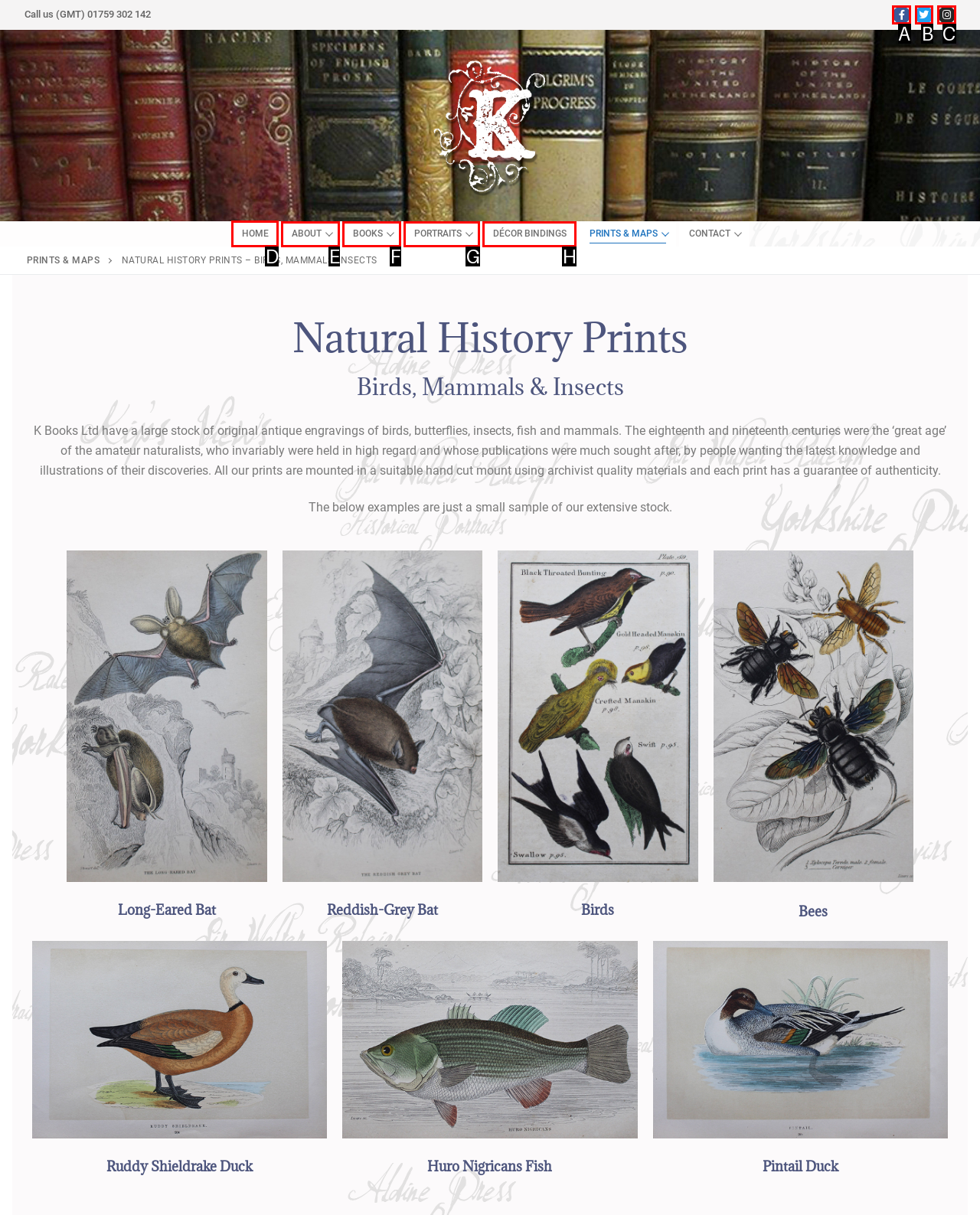Tell me the letter of the UI element I should click to accomplish the task: Go to HOME page based on the choices provided in the screenshot.

D